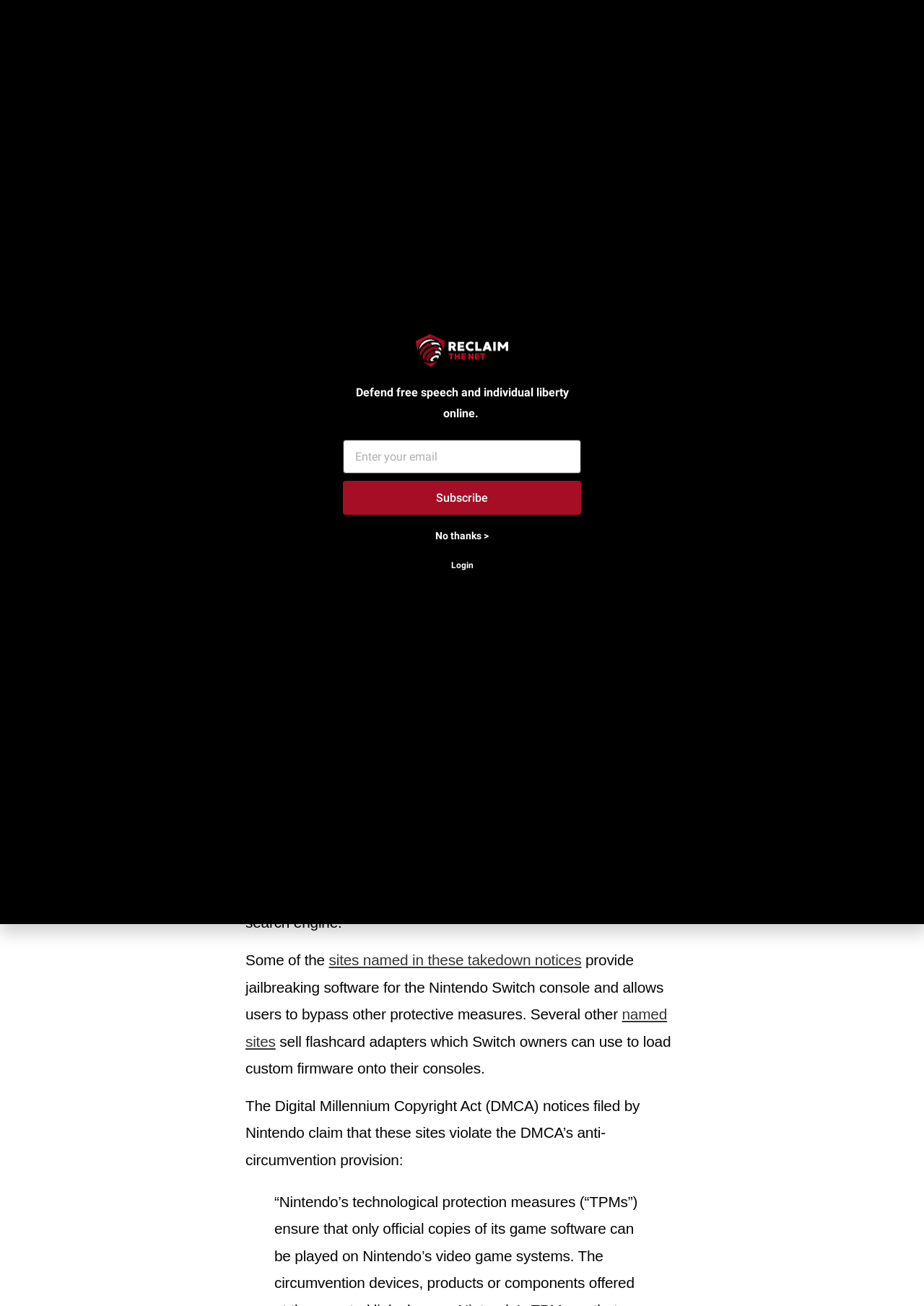What is Nintendo trying to do?
Craft a detailed and extensive response to the question.

According to the static text element, Nintendo has sent more than a hundred takedown notices to Google, requesting that it remove thousands of URLs from its search engine. This implies that Nintendo is trying to remove certain websites or content from Google's search results.